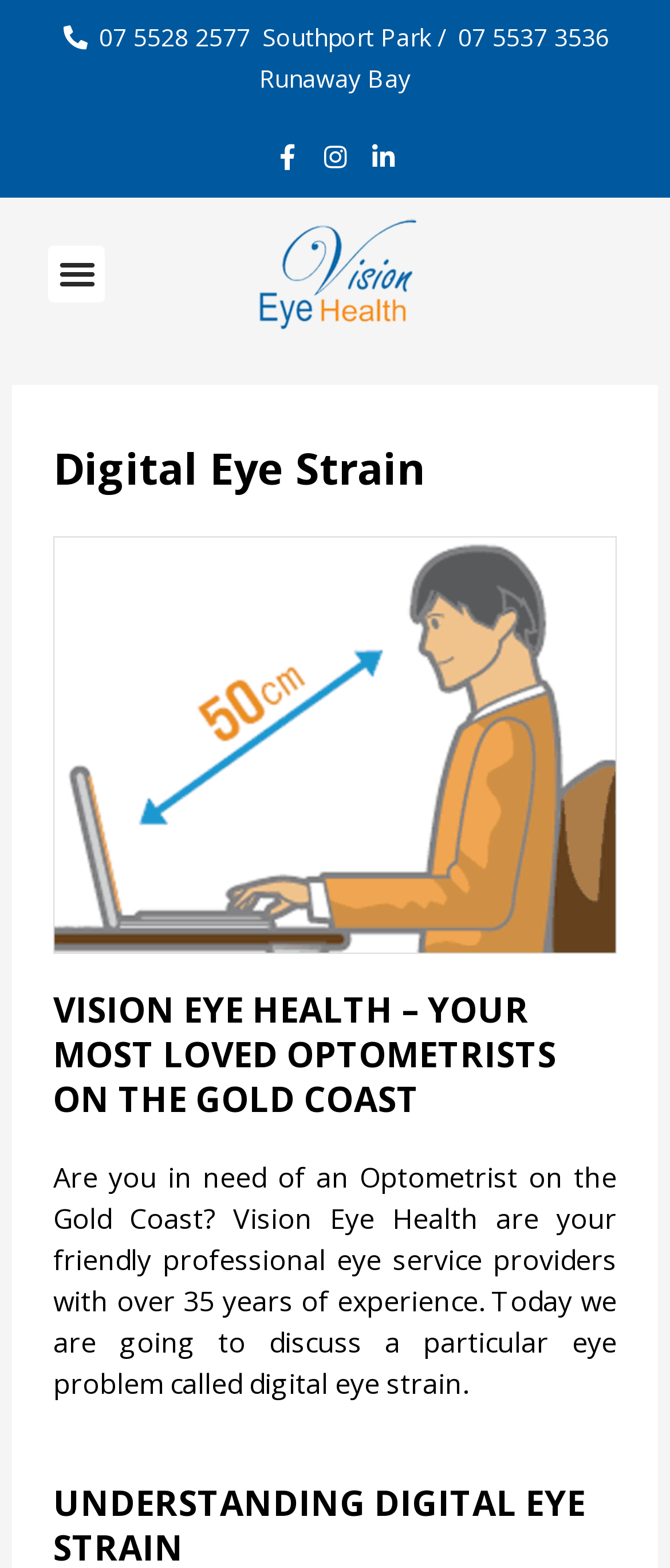Given the element description Linkedin-in, predict the bounding box coordinates for the UI element in the webpage screenshot. The format should be (top-left x, top-left y, bottom-right x, bottom-right y), and the values should be between 0 and 1.

[0.537, 0.085, 0.606, 0.115]